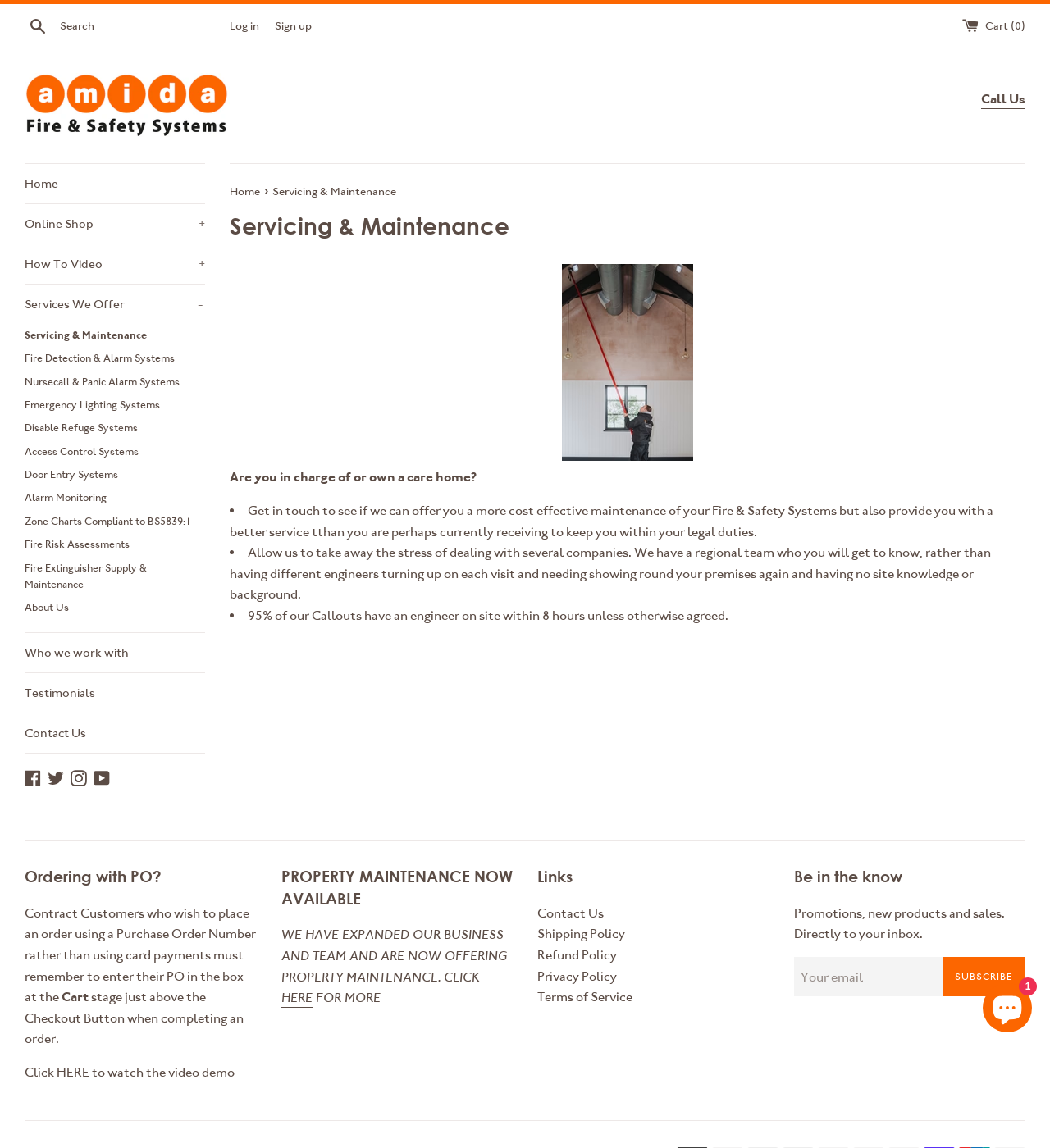Identify the bounding box for the given UI element using the description provided. Coordinates should be in the format (top-left x, top-left y, bottom-right x, bottom-right y) and must be between 0 and 1. Here is the description: Home

[0.023, 0.143, 0.195, 0.177]